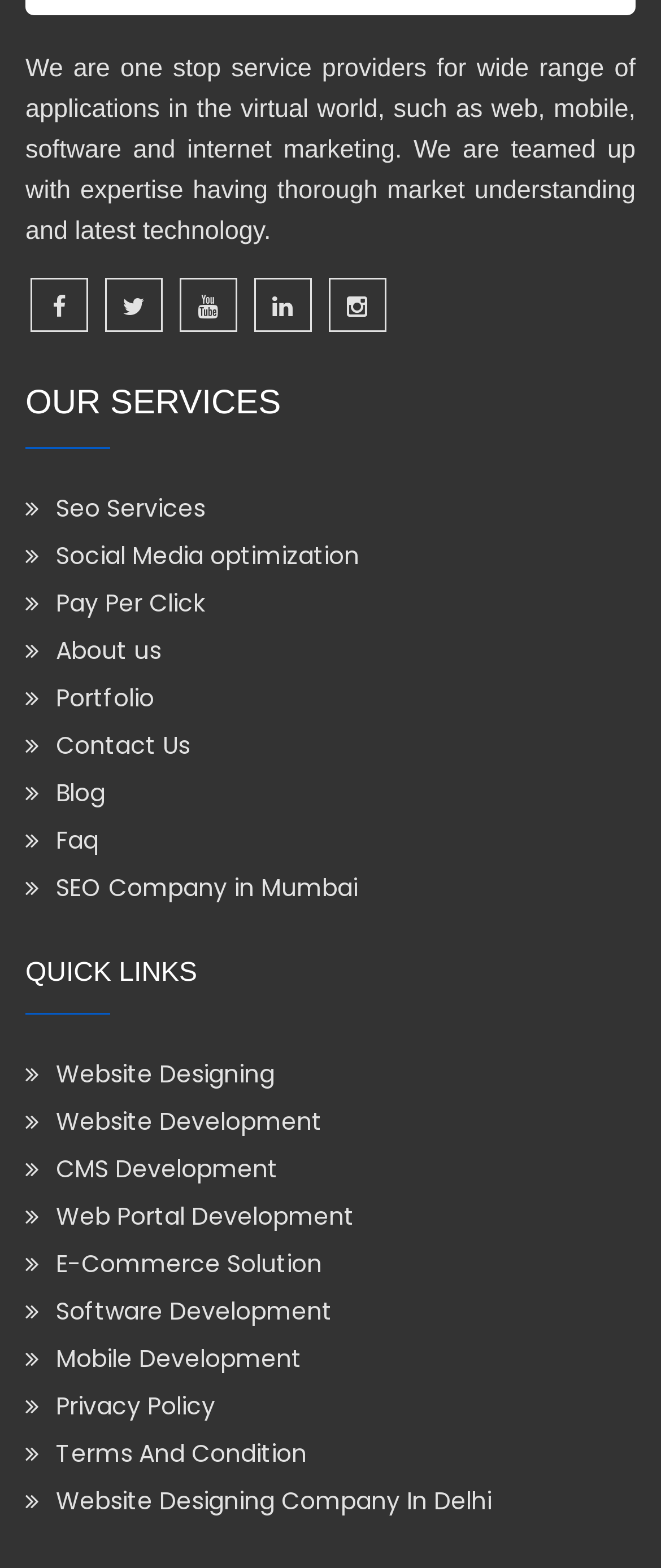Use the information in the screenshot to answer the question comprehensively: What is the purpose of the icons provided at the top of the webpage?

Based on the OCR text provided for the icons, it appears that they are social media links, including Facebook, Twitter, LinkedIn, and others. These icons are likely provided to allow users to easily access the company's social media profiles.